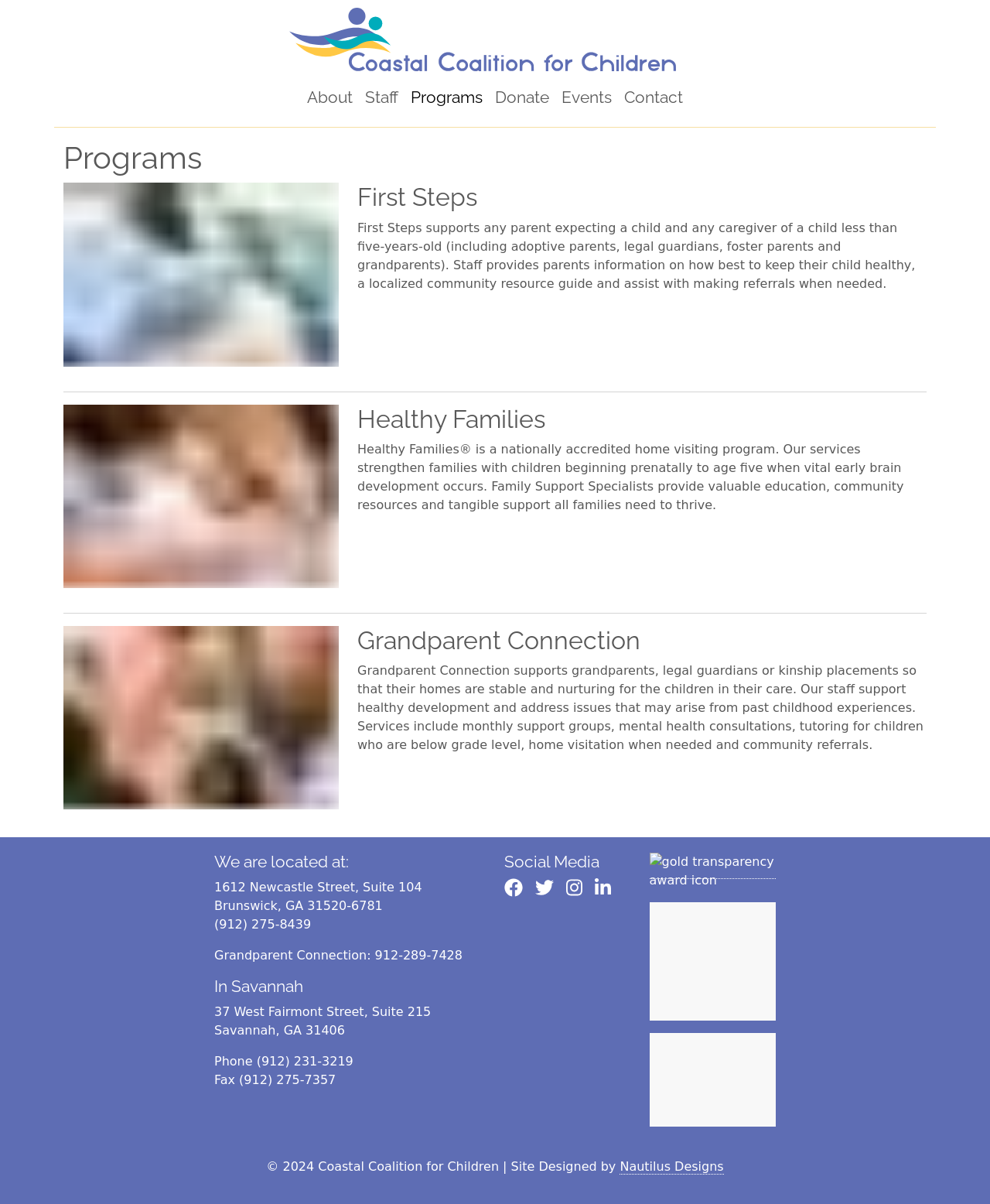Identify the bounding box coordinates of the clickable section necessary to follow the following instruction: "Contact Coastal Coalition for Children". The coordinates should be presented as four float numbers from 0 to 1, i.e., [left, top, right, bottom].

[0.624, 0.066, 0.696, 0.096]